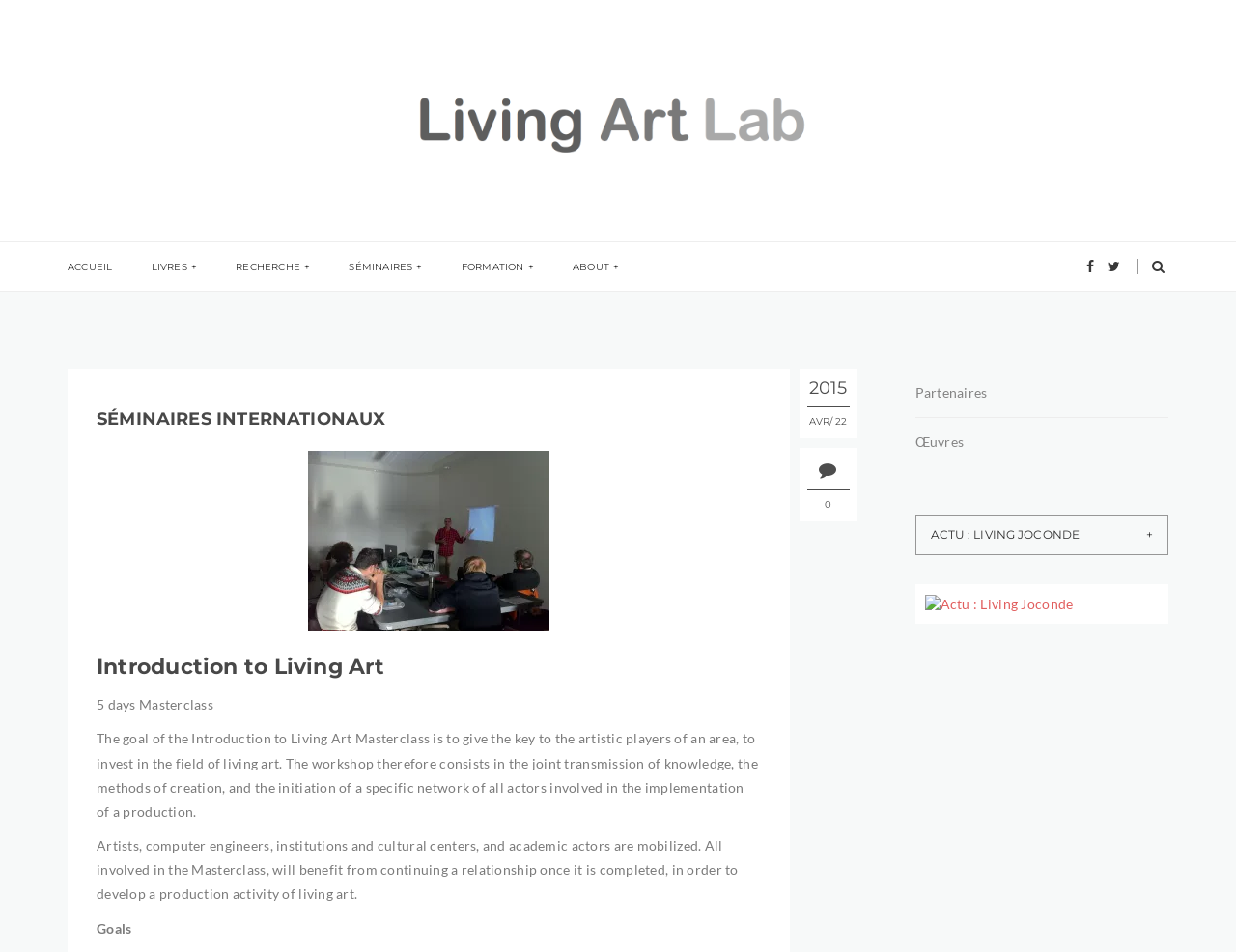What is the year mentioned on the webpage?
Could you please answer the question thoroughly and with as much detail as possible?

I found the answer by looking at the static text '2015' which is located at the coordinates [0.654, 0.397, 0.685, 0.419] and is a part of the webpage's content.